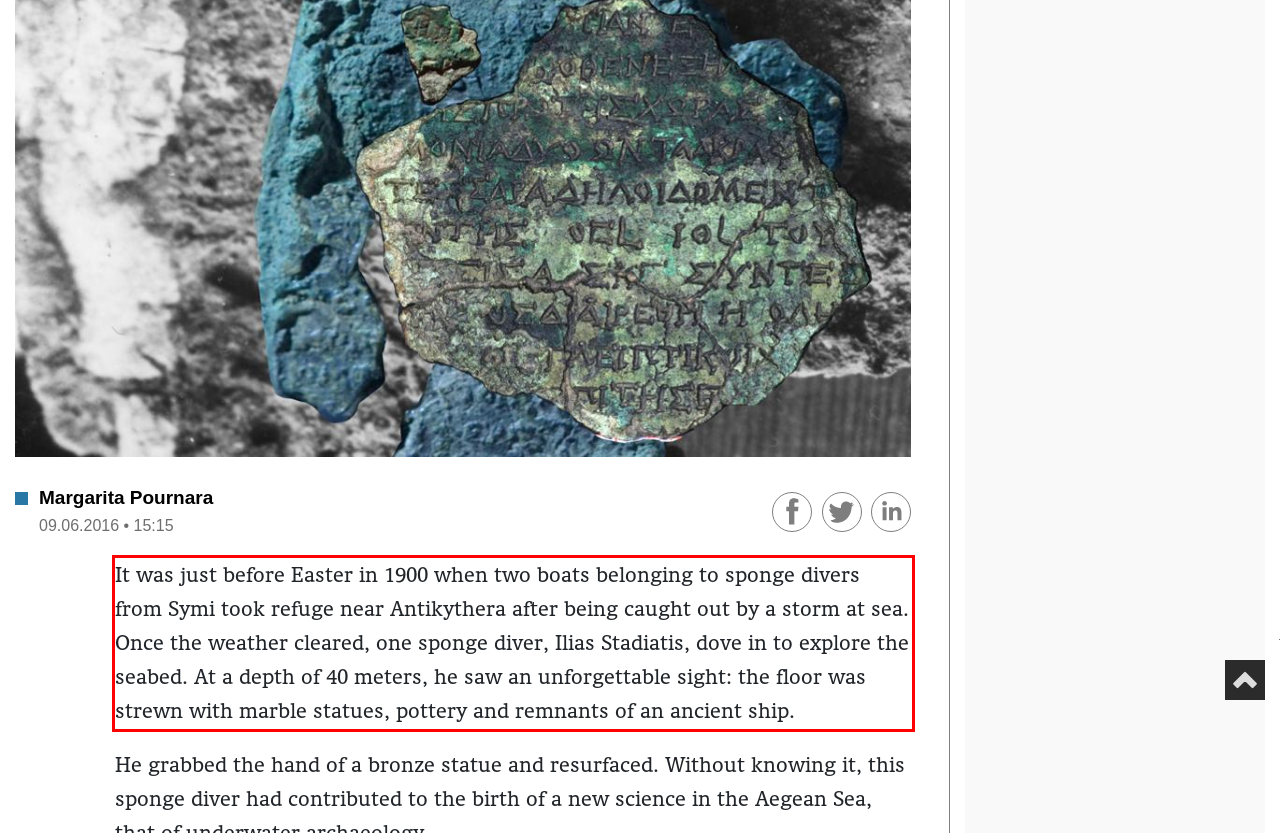Using the provided screenshot of a webpage, recognize and generate the text found within the red rectangle bounding box.

It was just before Easter in 1900 when two boats belonging to sponge divers from Symi took refuge near Antikythera after being caught out by a storm at sea. Once the weather cleared, one sponge diver, Ilias Stadiatis, dove in to explore the seabed. At a depth of 40 meters, he saw an unforgettable sight: the floor was strewn with marble statues, pottery and remnants of an ancient ship.